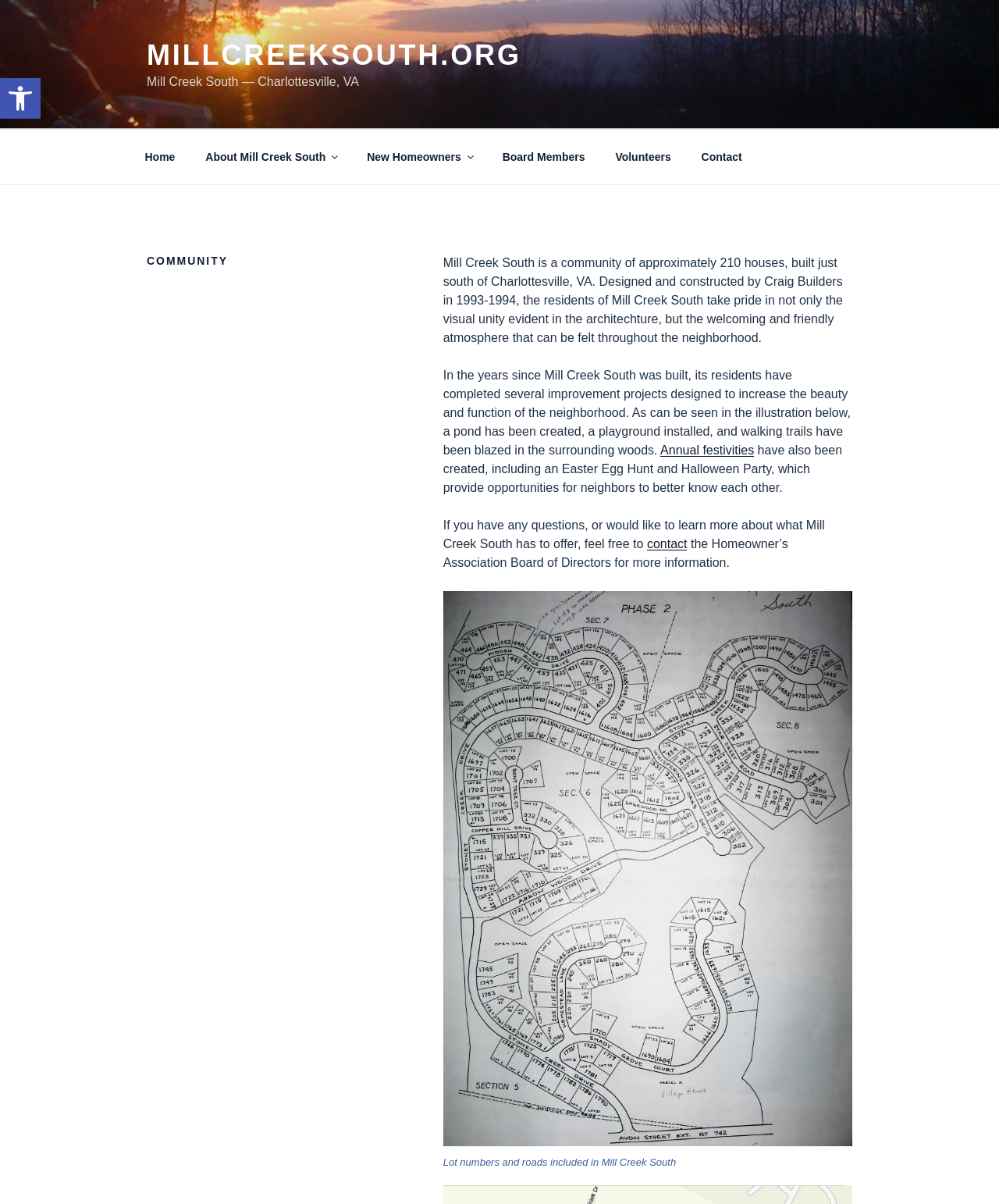Respond to the following question using a concise word or phrase: 
What is the name of the community?

Mill Creek South